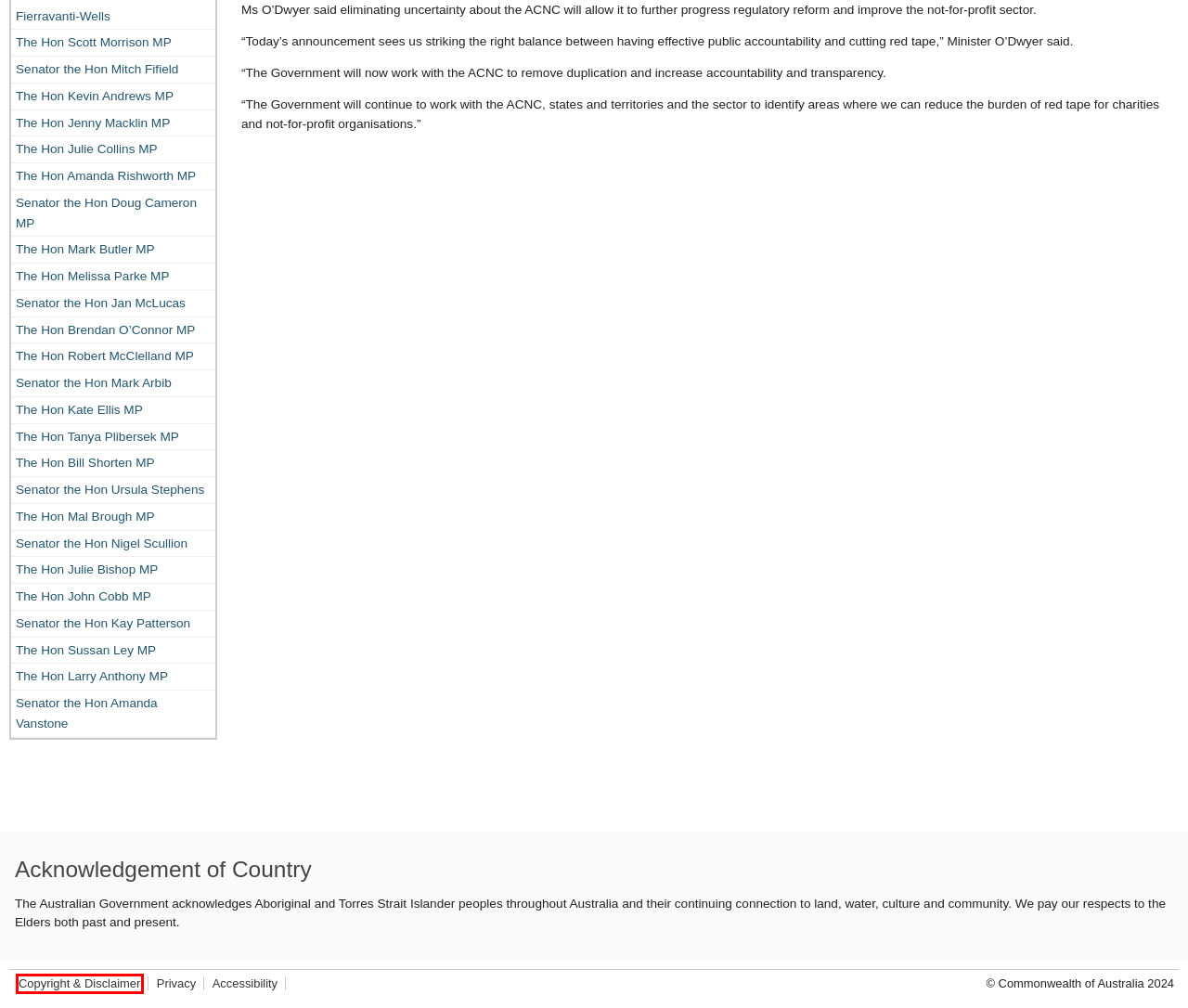Assess the screenshot of a webpage with a red bounding box and determine which webpage description most accurately matches the new page after clicking the element within the red box. Here are the options:
A. Senator the Hon Mitch Fifield | Former Ministers and Parliamentary Secretaries
B. Senator the Hon Jan McLucas | Former Ministers and Parliamentary Secretaries
C. Senator the Hon Mark Arbib  | Former Ministers and Parliamentary Secretaries
D. The Hon Mal Brough MP | Former Ministers and Parliamentary Secretaries
E. The Hon Bill Shorten MP | Former Ministers and Parliamentary Secretaries
F. Copyright | Department of Social Services, Australian Government
G. Senator the Hon Kay Patterson  | Former Ministers and Parliamentary Secretaries
H. The Hon Sussan Ley MP | Former Ministers and Parliamentary Secretaries

F